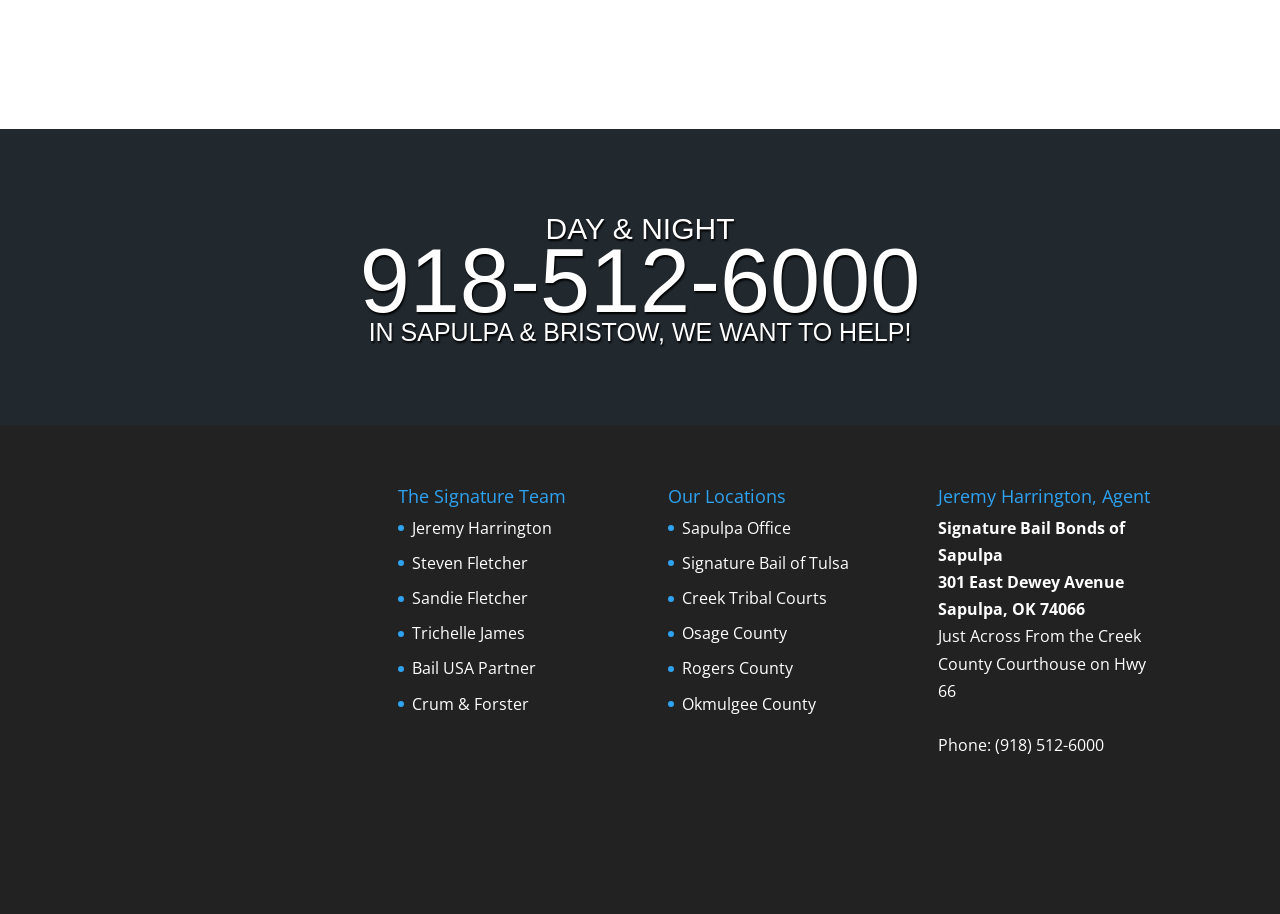Who is the agent mentioned in the heading?
Please provide a detailed and comprehensive answer to the question.

I found the agent's name by looking at the heading elements. The heading element with the text 'Jeremy Harrington, Agent' mentions the agent's name.